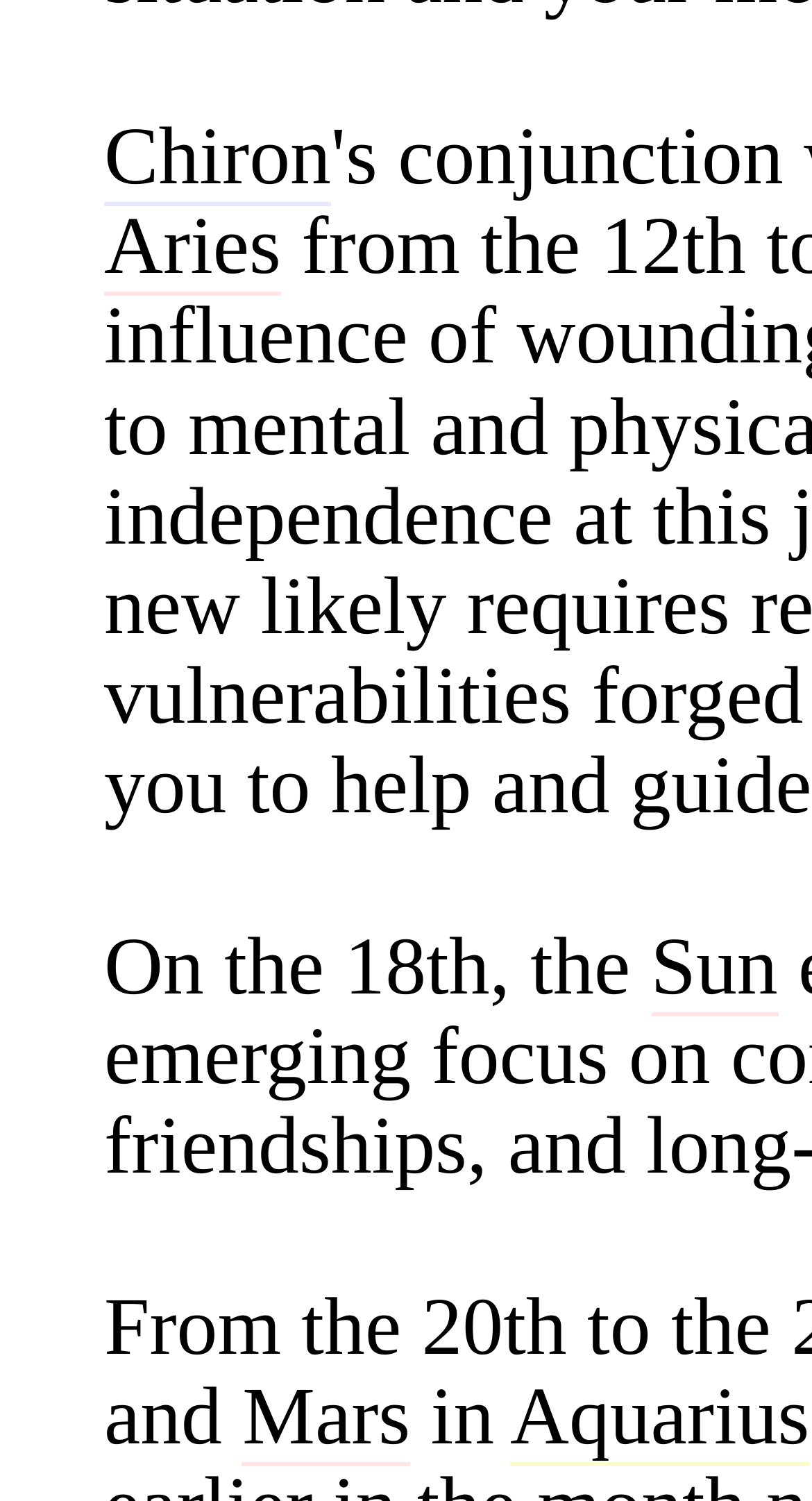What is the text that comes after 'the' on the webpage?
Please answer the question as detailed as possible.

I looked at the StaticText element with the text 'On the 18th, the' and found that the text that comes after 'the' is '18th'.